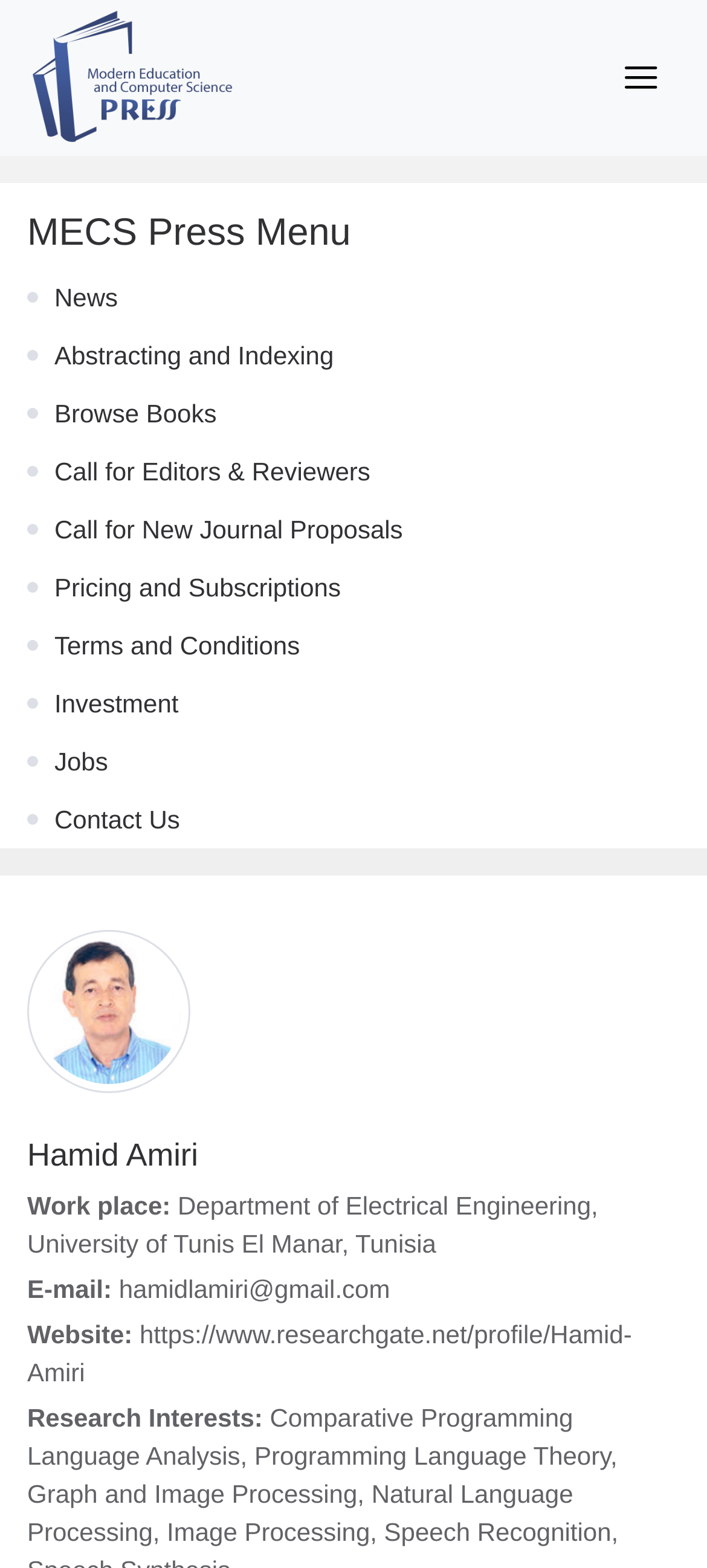Give a one-word or short phrase answer to the question: 
What is the website of Hamid Amiri?

https://www.researchgate.net/profile/Hamid-Amiri